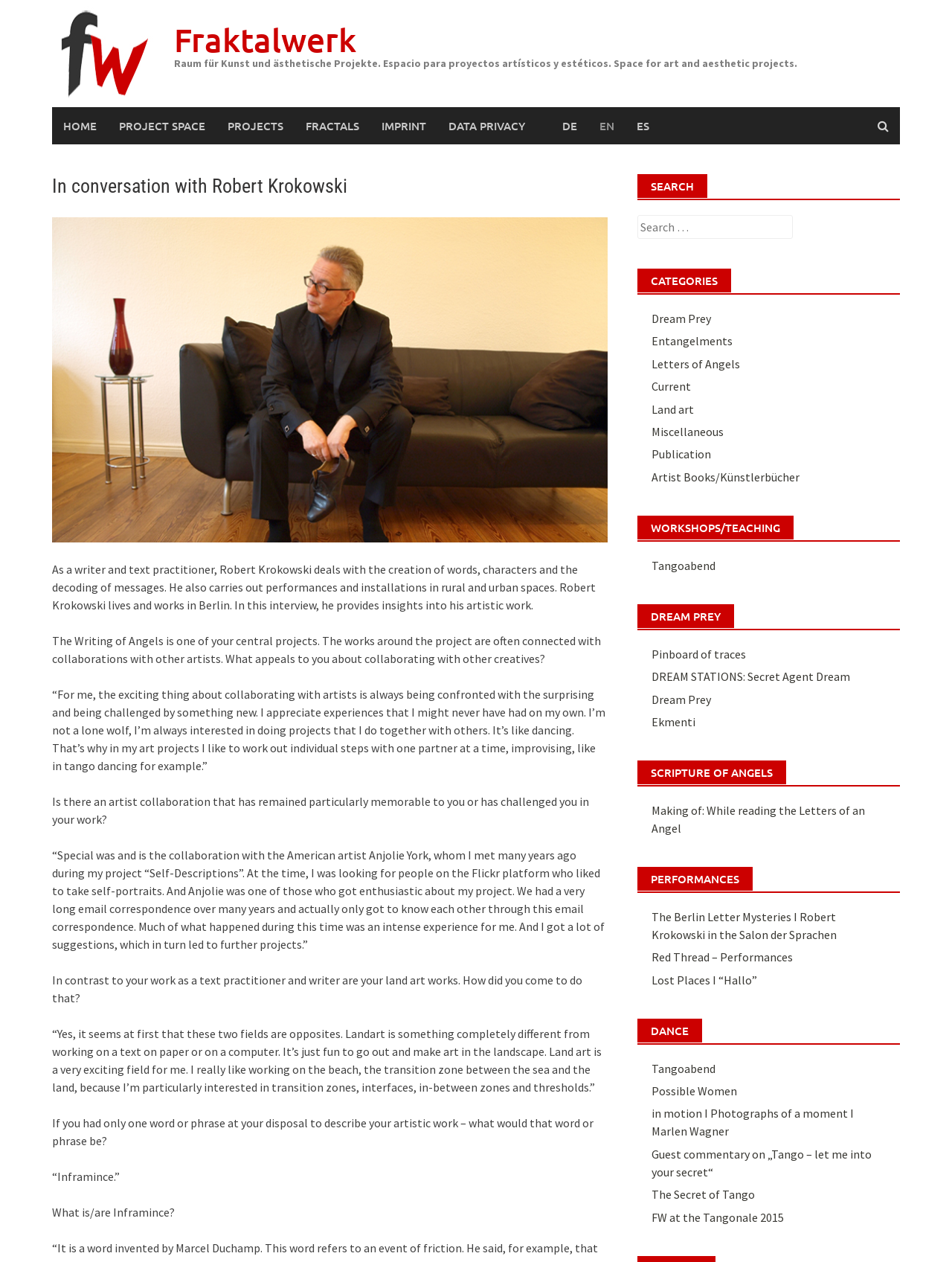What is Robert Krokowski's profession?
Using the details shown in the screenshot, provide a comprehensive answer to the question.

Based on the webpage, Robert Krokowski is introduced as a writer and text practitioner, which suggests that he works with words, characters, and messages. This information is obtained from the static text element with ID 285.